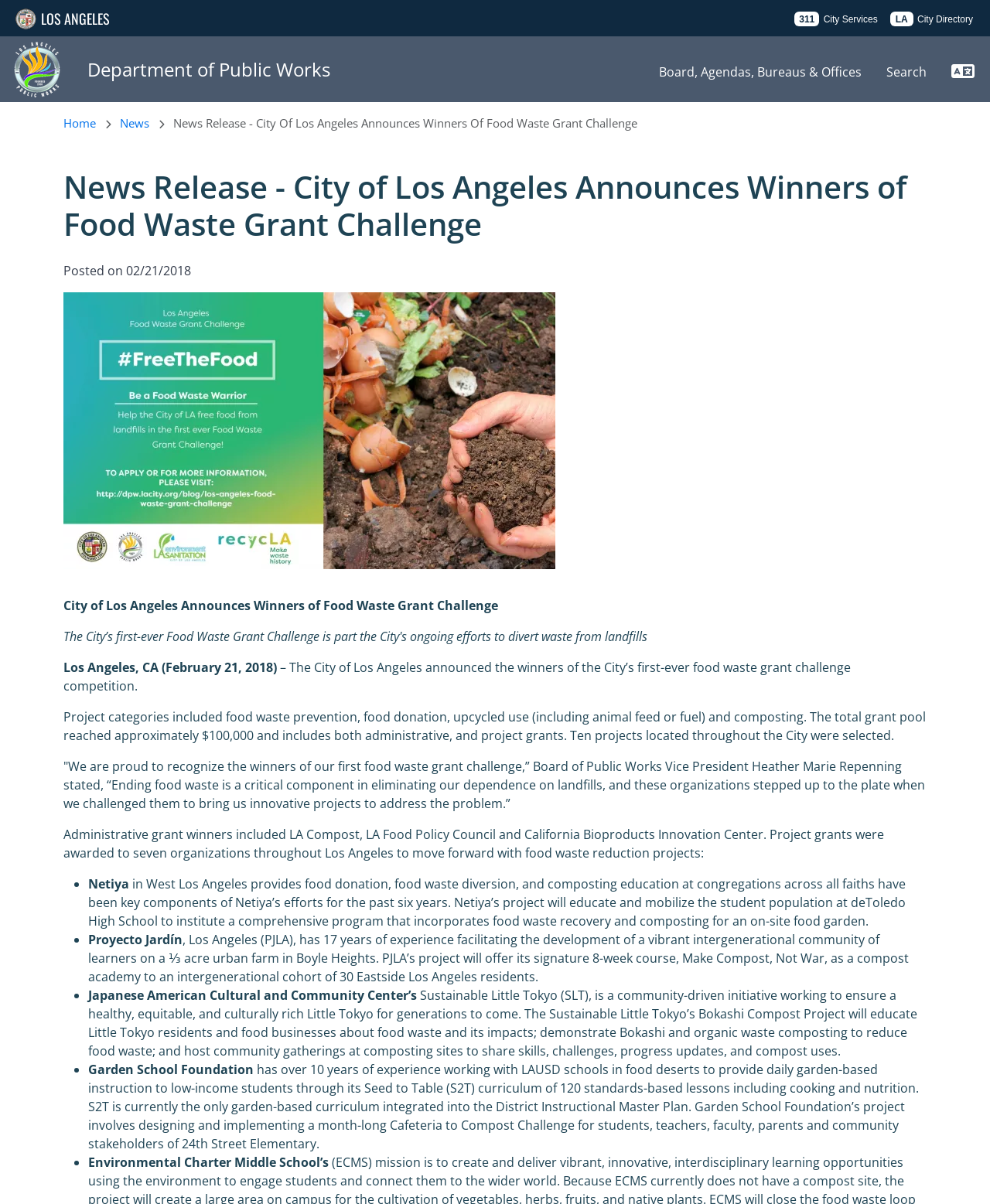Identify the bounding box coordinates of the part that should be clicked to carry out this instruction: "Search".

[0.883, 0.047, 0.948, 0.072]